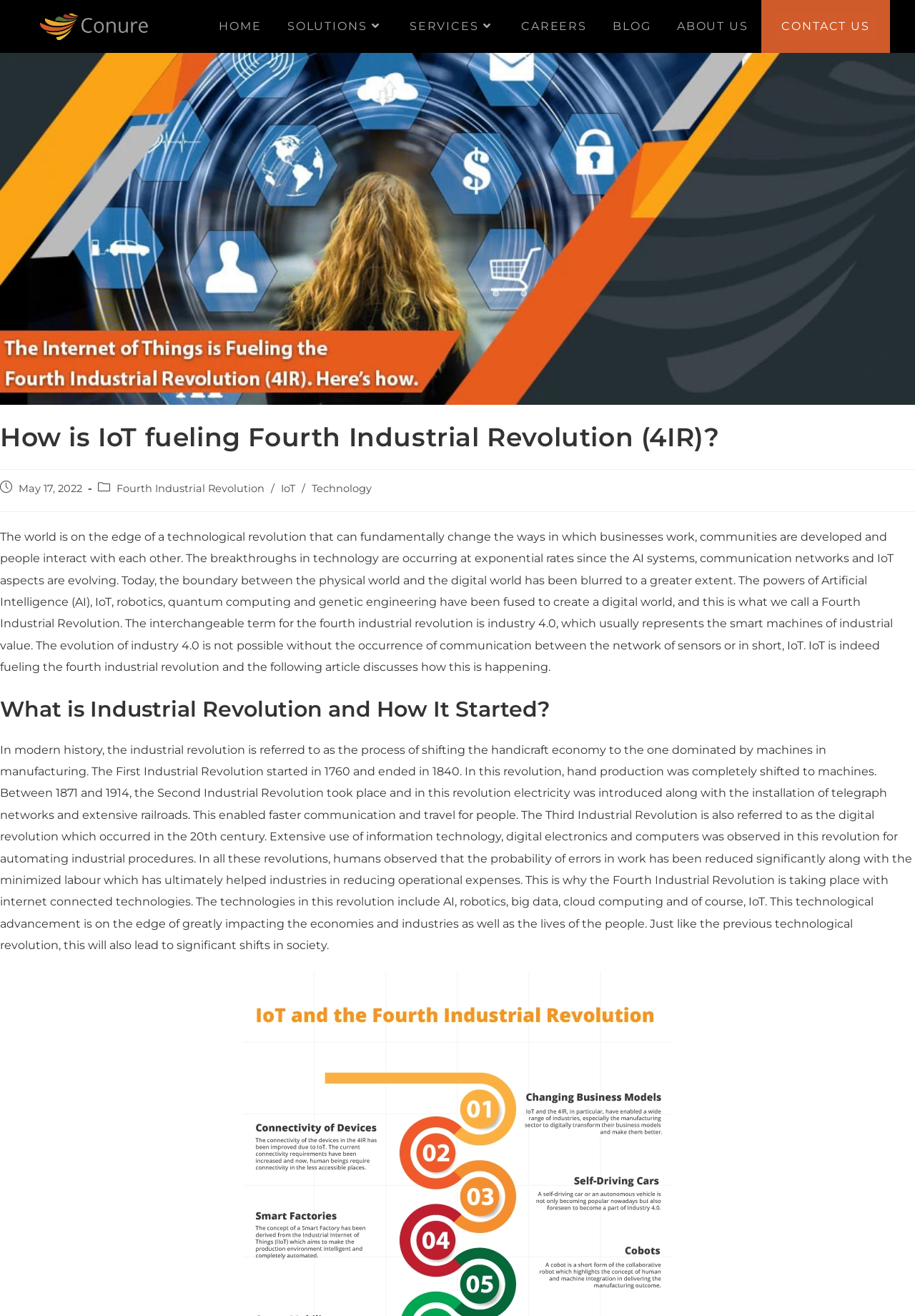Identify the bounding box coordinates for the UI element described by the following text: "SOLUTIONS". Provide the coordinates as four float numbers between 0 and 1, in the format [left, top, right, bottom].

[0.3, 0.0, 0.433, 0.04]